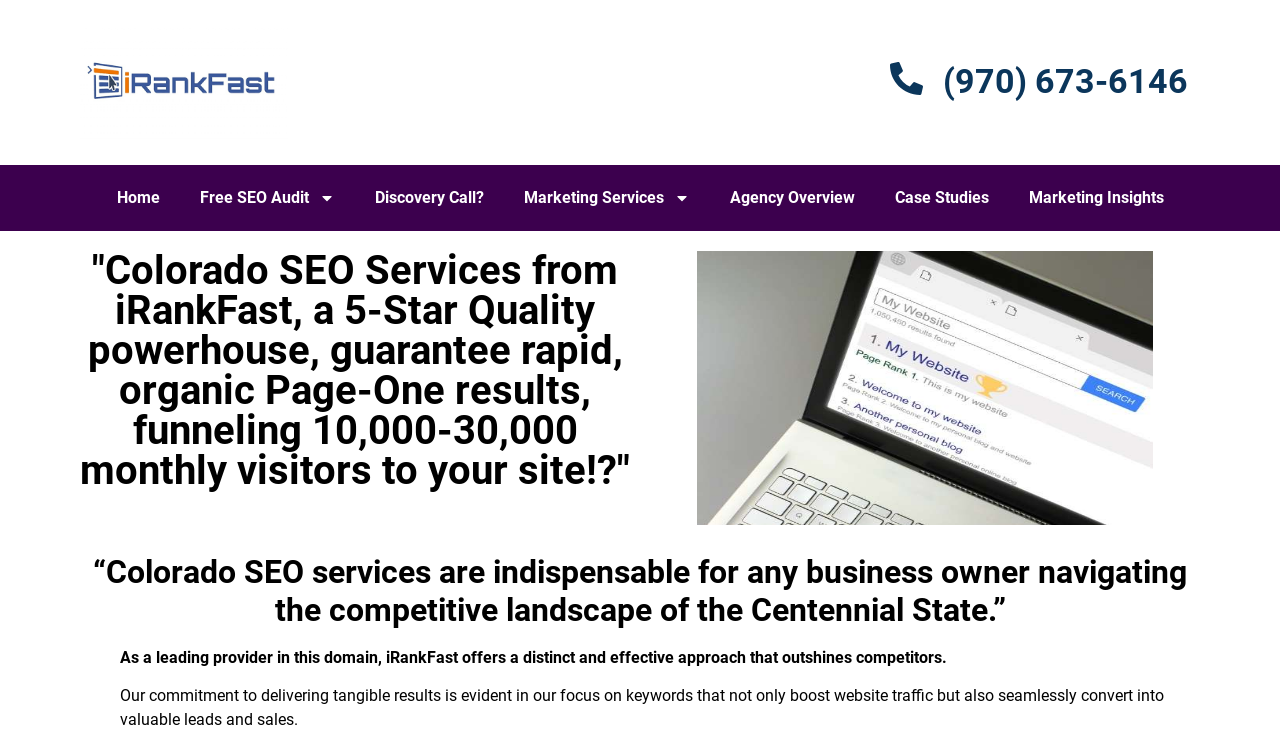Write a detailed summary of the webpage, including text, images, and layout.

The webpage is about iRankFast, a Colorado-based SEO company. At the top left, there is a logo of the company, which is an image with a link to the homepage. On the top right, there is a phone number, (970) 673-6146, which is a clickable link. 

Below the logo, there is a navigation menu with five links: Home, Free SEO Audit, Discovery Call?, Marketing Services, Agency Overview, Case Studies, and Marketing Insights. Each link has a small icon next to it, except for the Home link. 

The main content of the page starts with a heading that describes the company's SEO services, guaranteeing rapid and organic page-one results. Below this heading, there is a large image that takes up most of the width of the page, with a caption "Colorado SEO Services at iRankFast are UnRivaled". 

Further down, there is another heading that quotes the importance of SEO services for business owners in Colorado. Below this quote, there are two paragraphs of text that describe the company's approach to SEO, focusing on delivering tangible results and converting website traffic into valuable leads and sales.